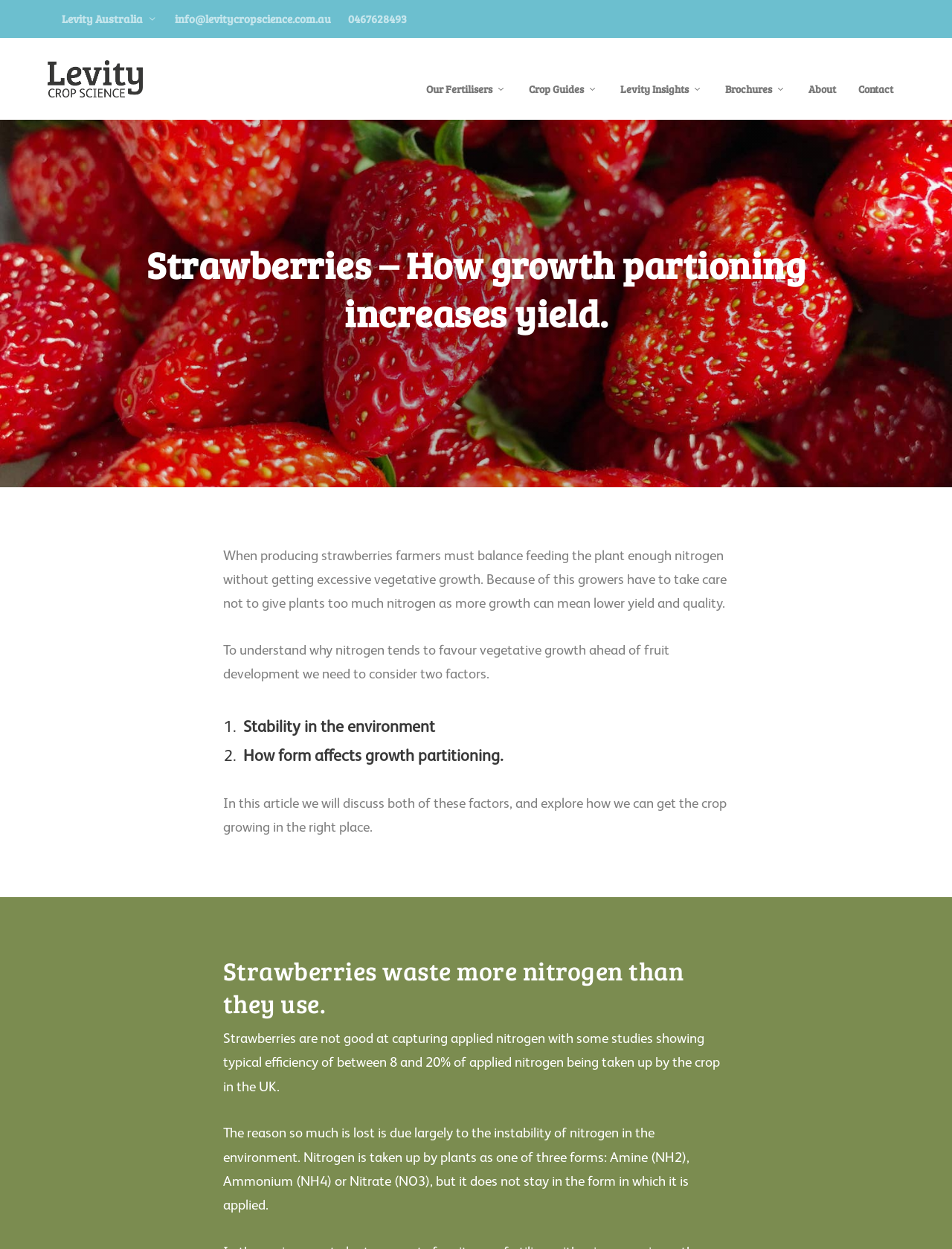What percentage of applied nitrogen is taken up by strawberries? Based on the screenshot, please respond with a single word or phrase.

8-20%